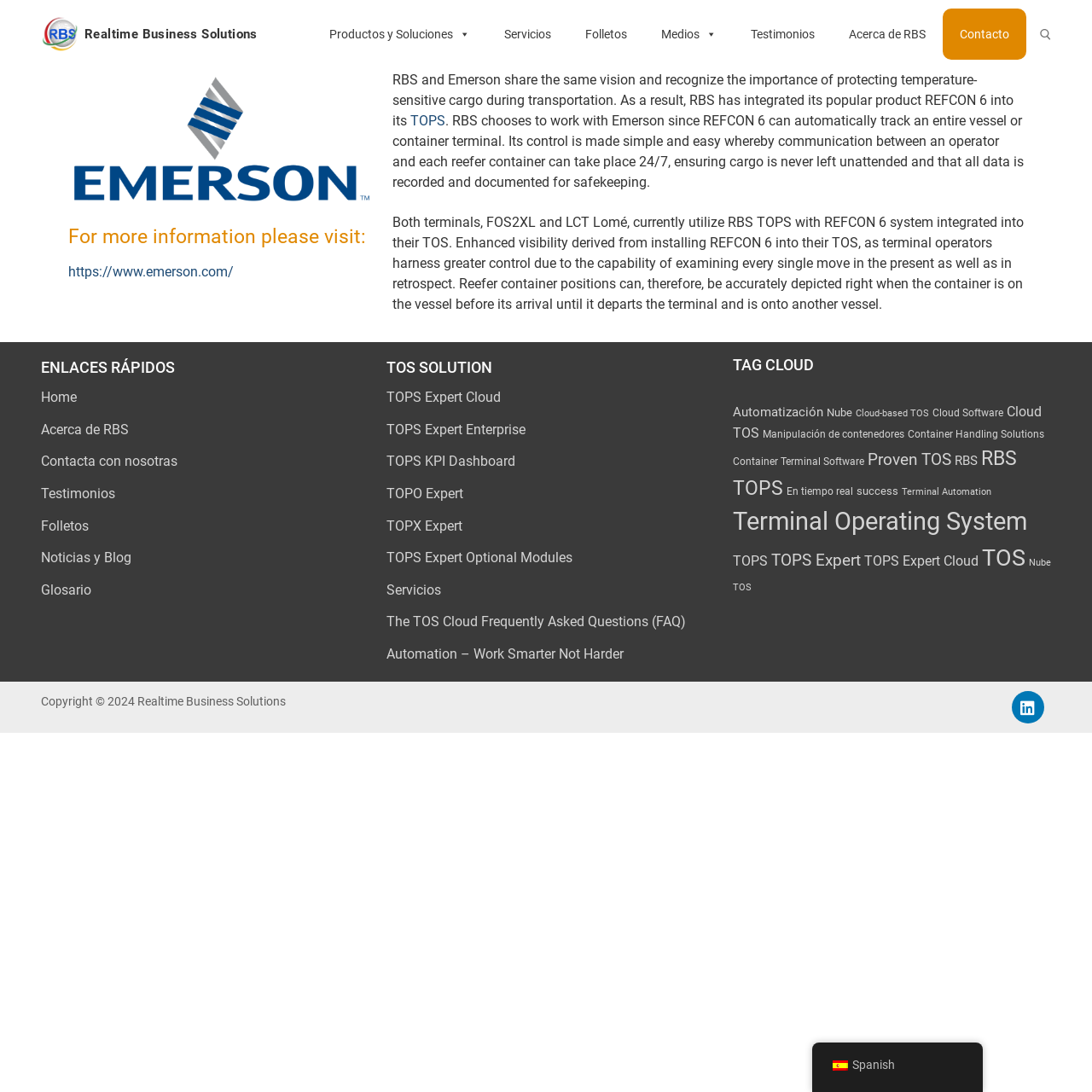Could you highlight the region that needs to be clicked to execute the instruction: "Search for something"?

[0.755, 0.079, 0.974, 0.141]